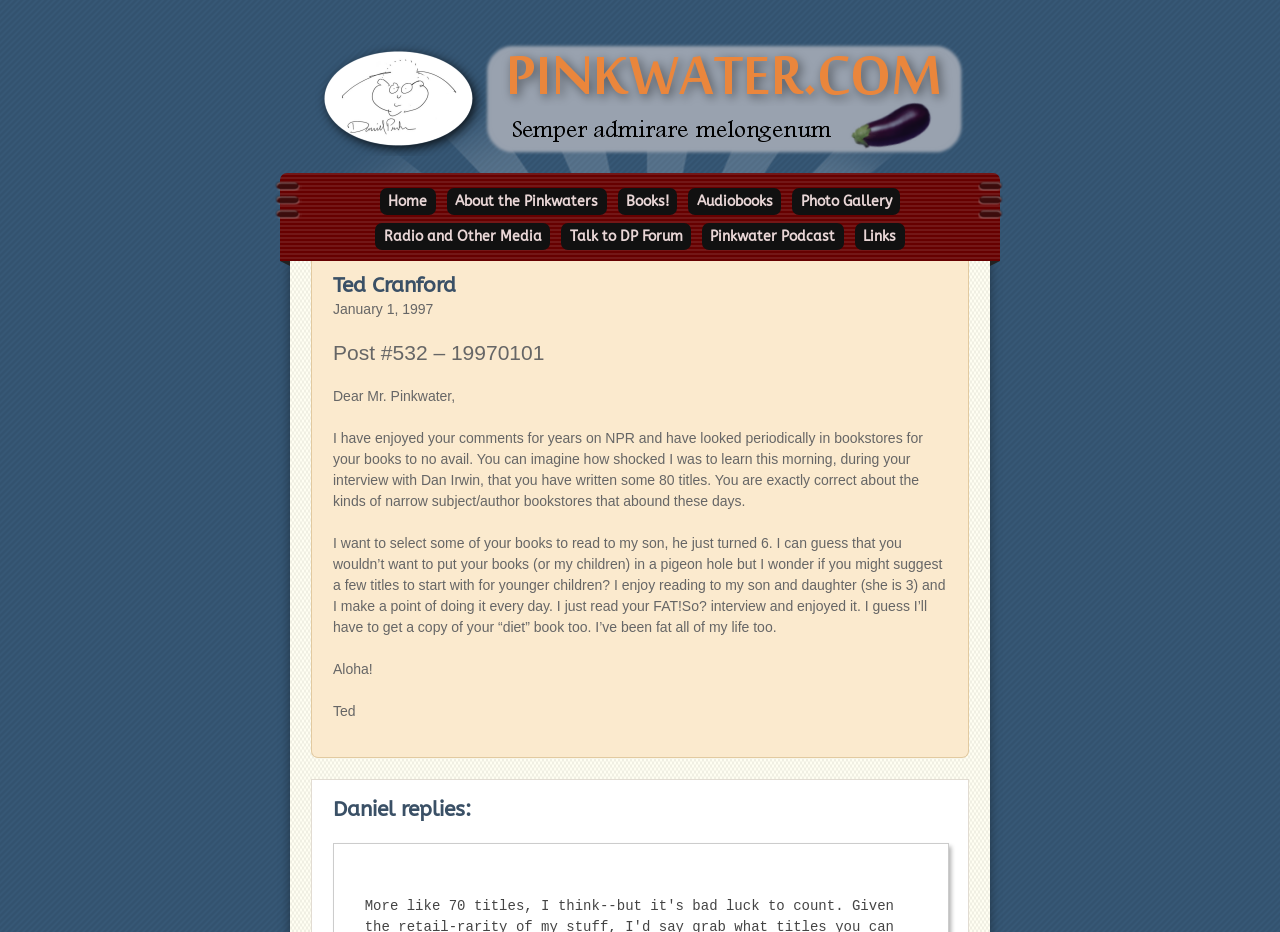Please provide the bounding box coordinate of the region that matches the element description: Talk to DP Forum. Coordinates should be in the format (top-left x, top-left y, bottom-right x, bottom-right y) and all values should be between 0 and 1.

[0.438, 0.239, 0.54, 0.268]